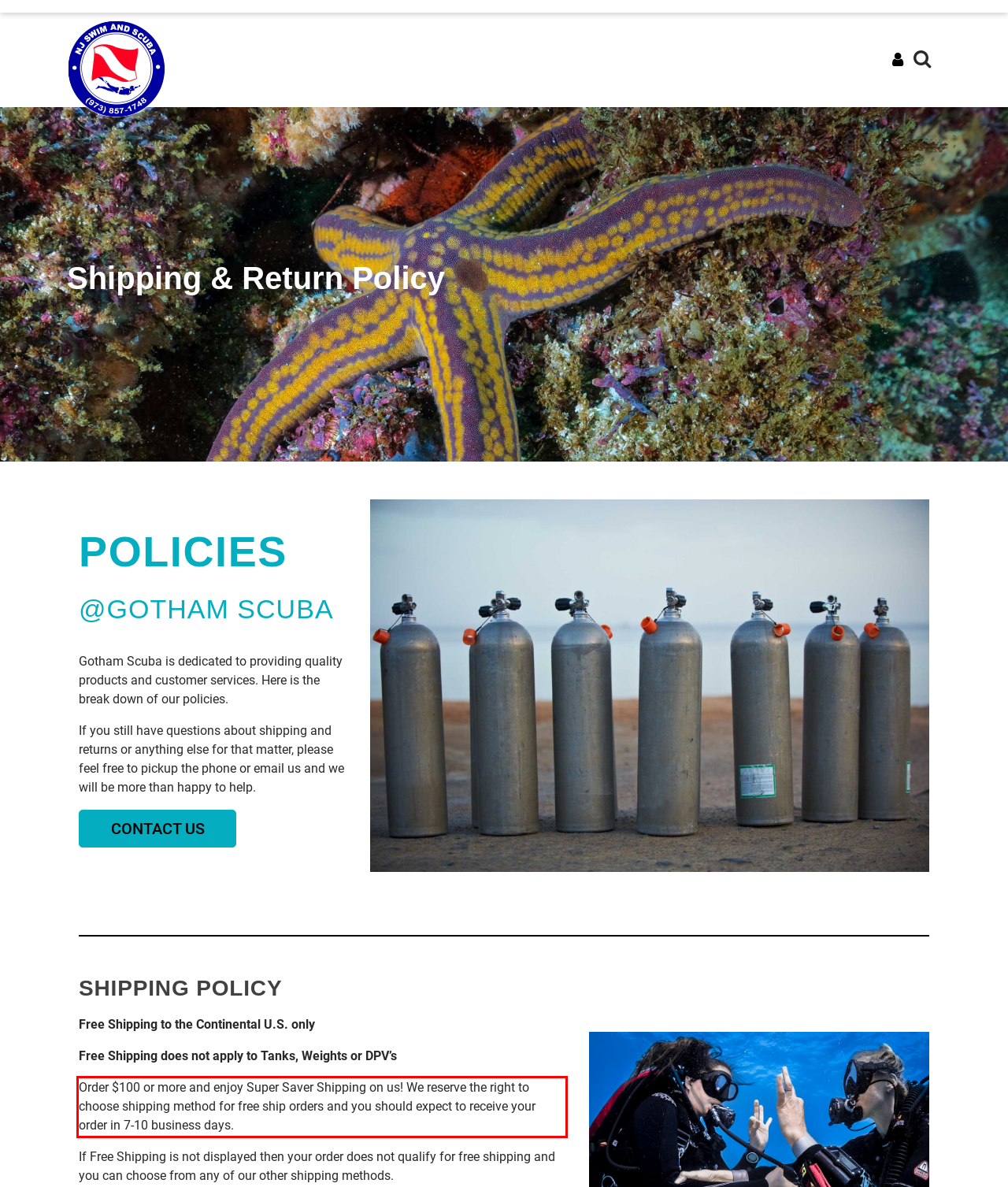You are provided with a screenshot of a webpage that includes a red bounding box. Extract and generate the text content found within the red bounding box.

Order $100 or more and enjoy Super Saver Shipping on us! We reserve the right to choose shipping method for free ship orders and you should expect to receive your order in 7-10 business days.